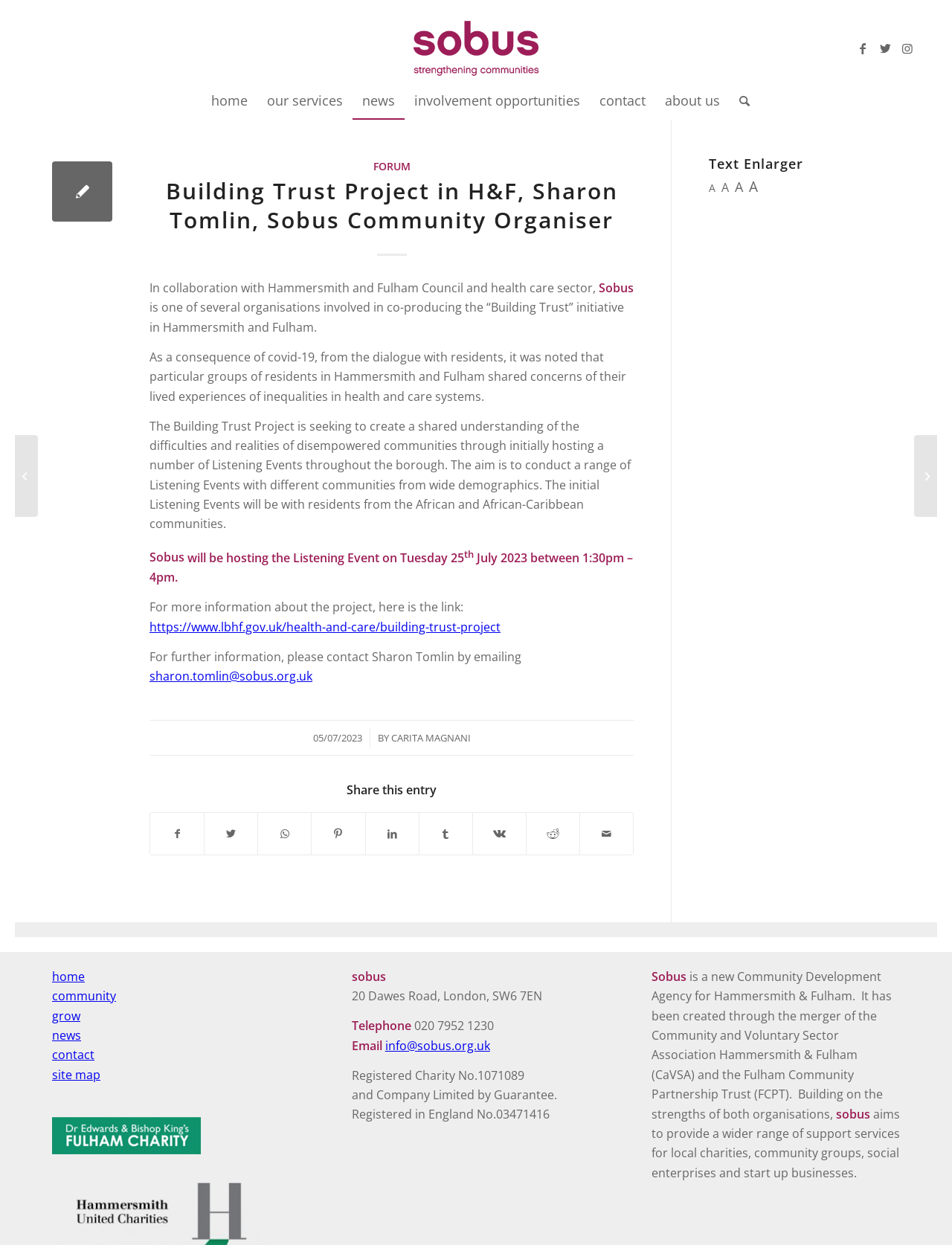Locate the bounding box coordinates of the element that needs to be clicked to carry out the instruction: "Click on the link to home". The coordinates should be given as four float numbers ranging from 0 to 1, i.e., [left, top, right, bottom].

[0.212, 0.066, 0.271, 0.096]